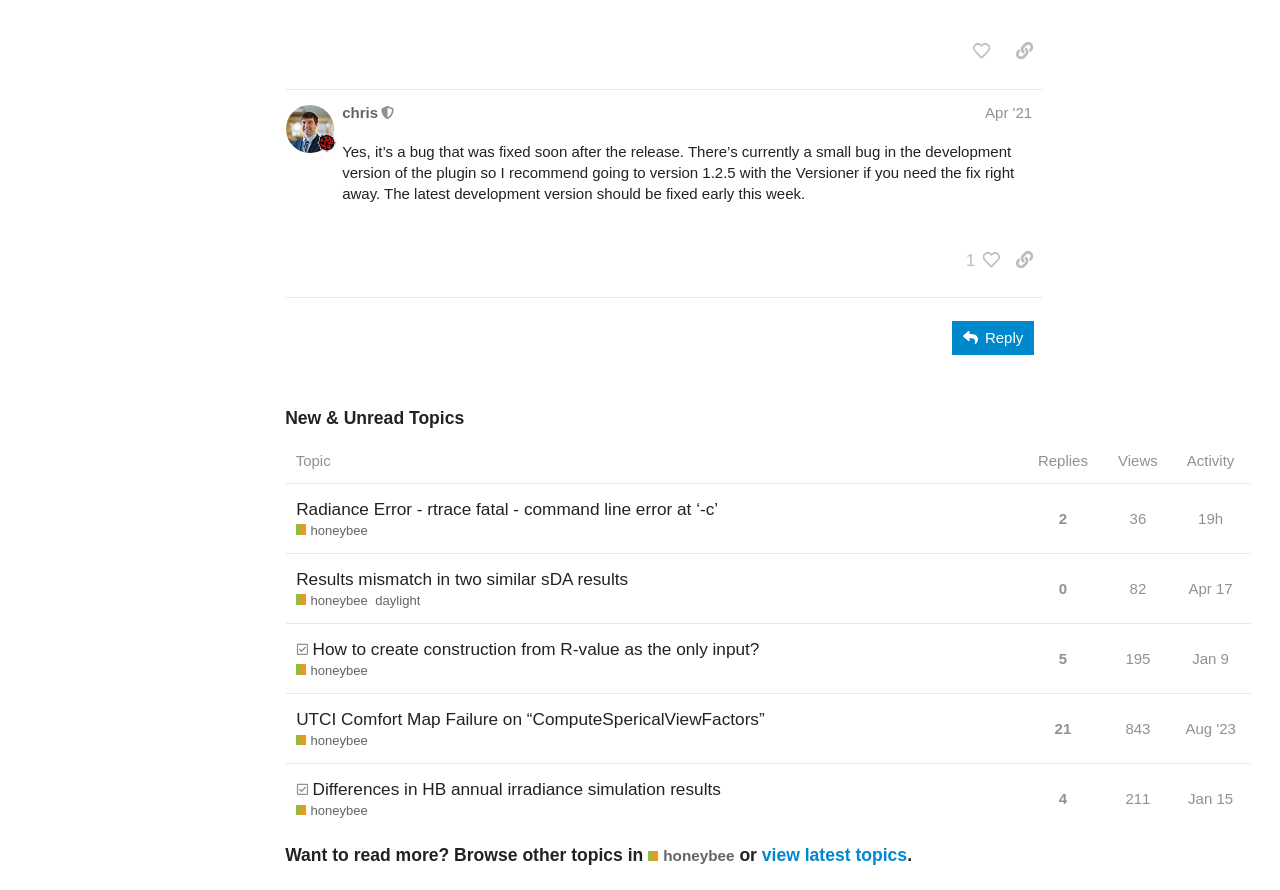Use a single word or phrase to answer the question:
What is the number of views for the topic 'UTCI Comfort Map Failure on “ComputeSpericalViewFactors”'?

843